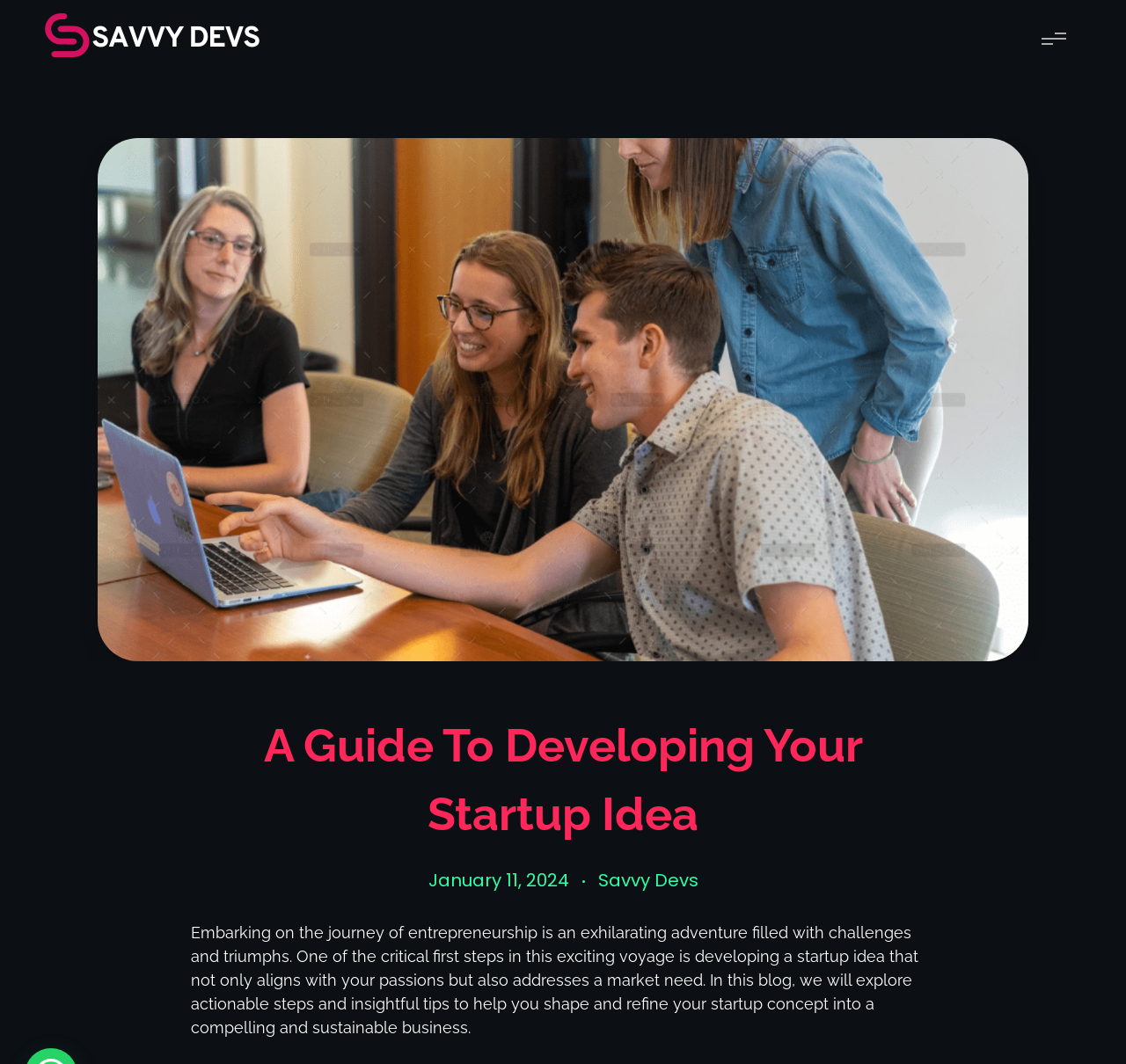What is the tagline of Savvy Devs?
Please answer the question with a detailed response using the information from the screenshot.

The tagline of Savvy Devs can be found on the top left corner of the webpage, right below the logo. It is a short phrase that summarizes the company's mission or values.